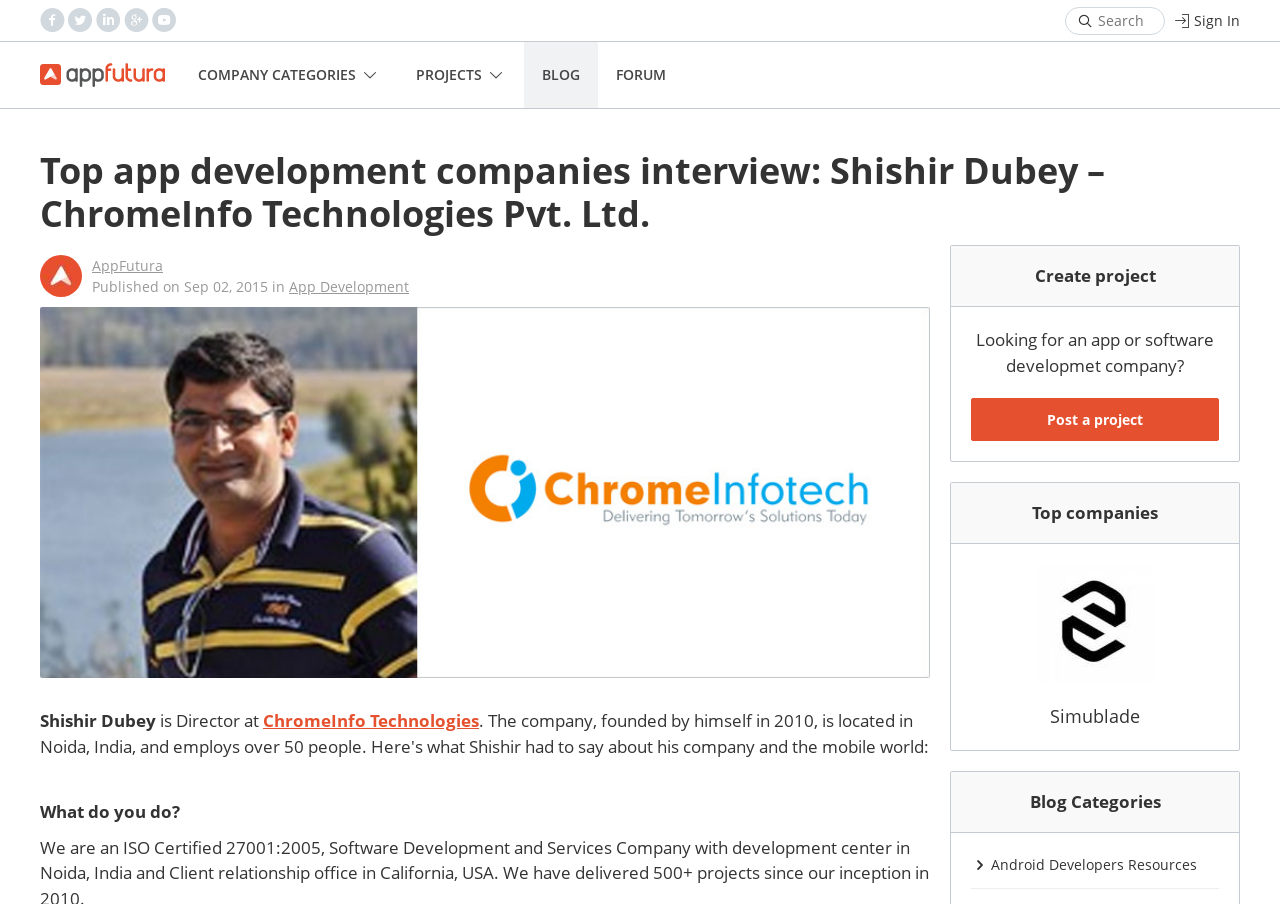By analyzing the image, answer the following question with a detailed response: What is the name of the person being interviewed?

I found the answer by looking at the heading element which says 'Top app development companies interview: Shishir Dubey – ChromeInfo Technologies Pvt. Ltd.' and also by looking at the static text element which says 'Shishir Dubey'.